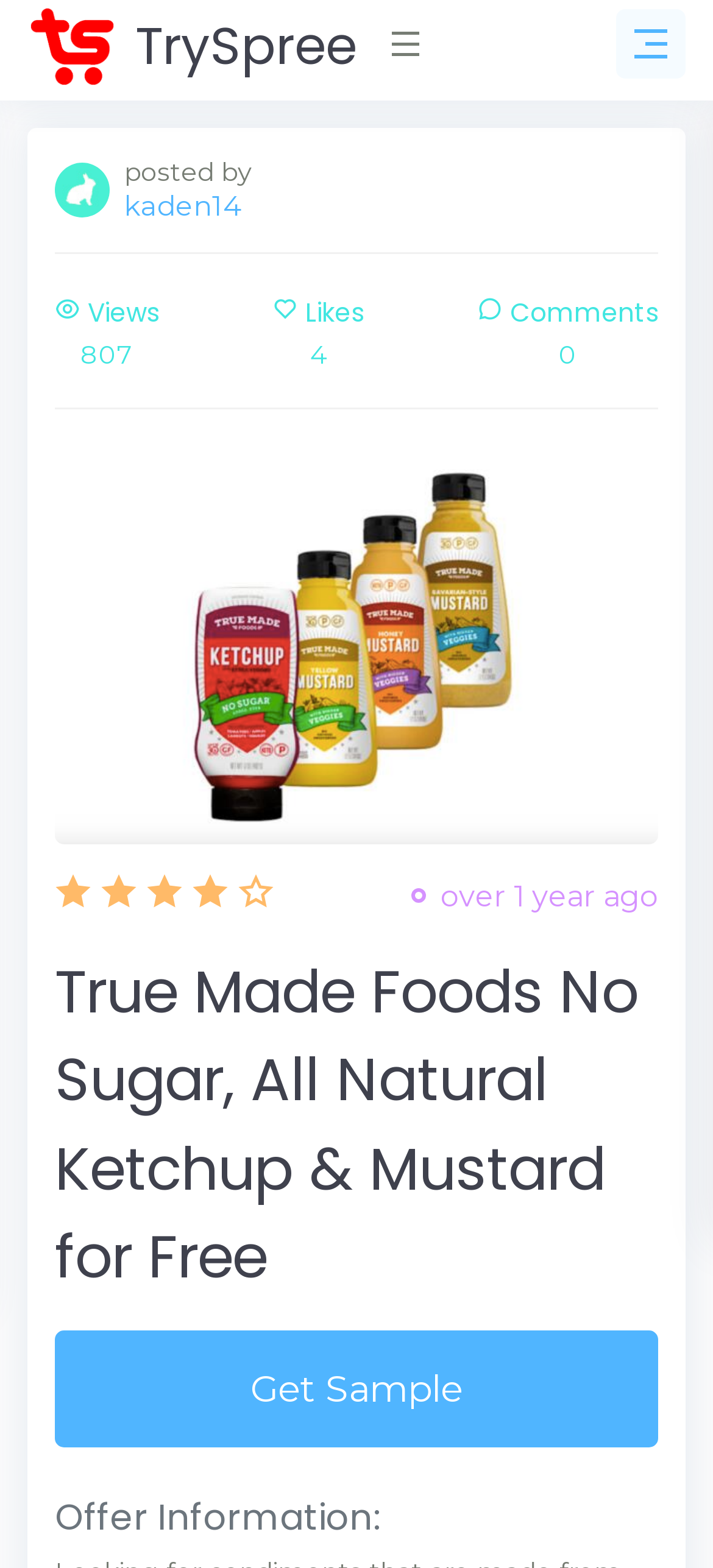How many views does the post have?
Please craft a detailed and exhaustive response to the question.

I found the answer by looking at the StaticText element with the text '807' which is located near the 'Views' heading, indicating that this is the number of views the post has.